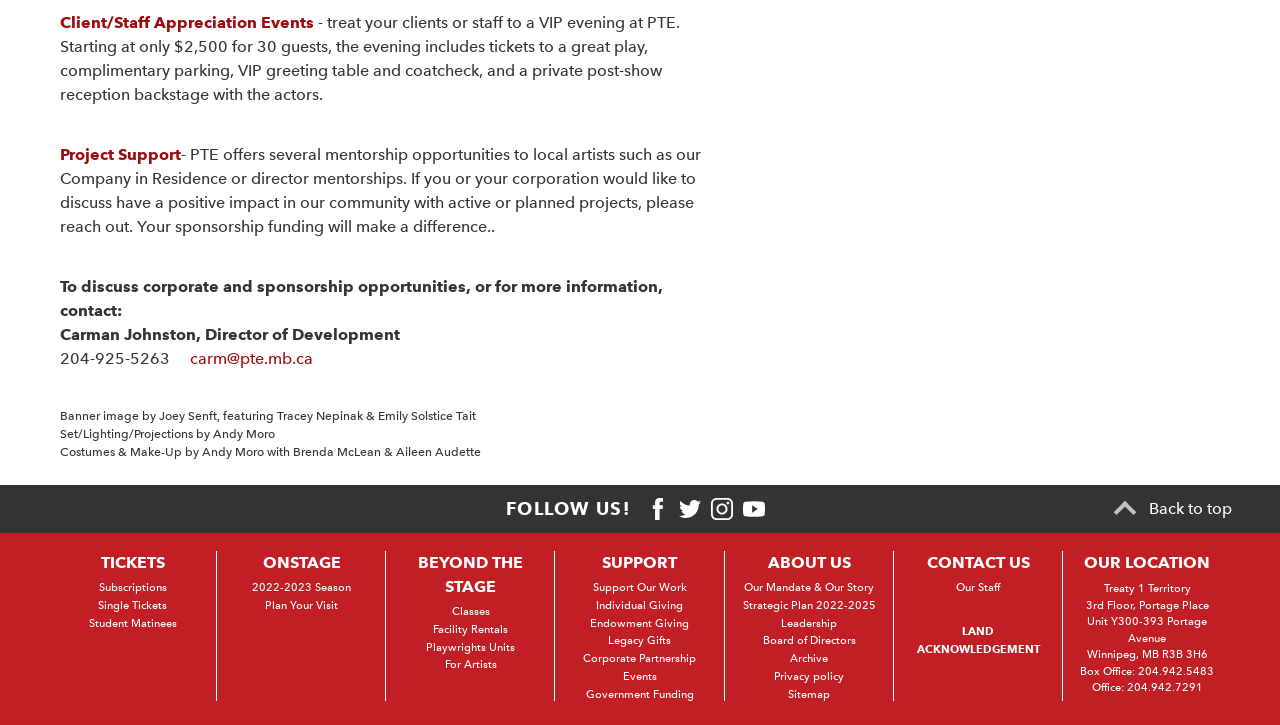What is the phone number to contact for tickets?
Please use the image to provide a one-word or short phrase answer.

204.942.5483